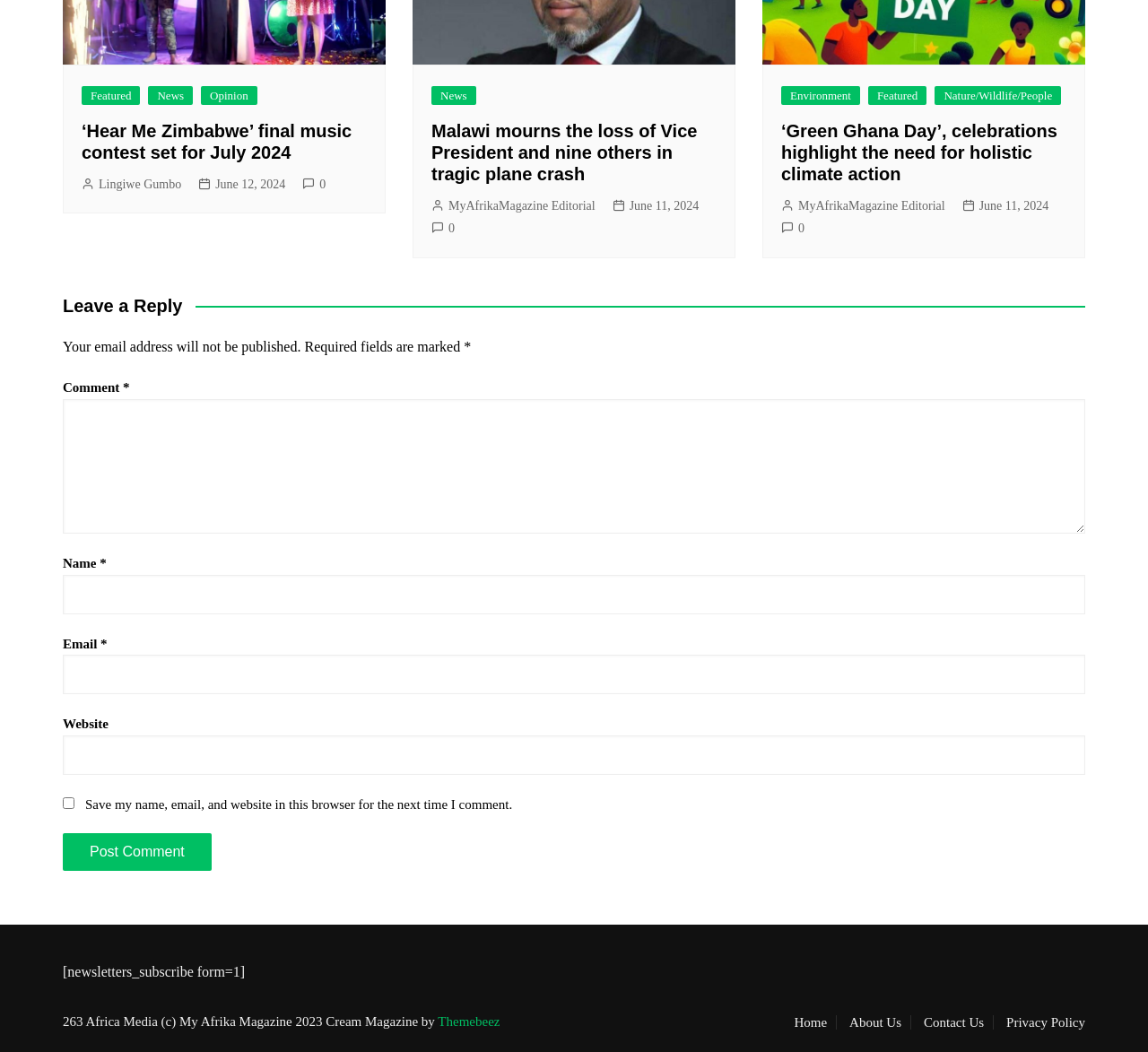What is the title of the first news article?
Using the image, provide a concise answer in one word or a short phrase.

‘Hear Me Zimbabwe’ final music contest set for July 2024